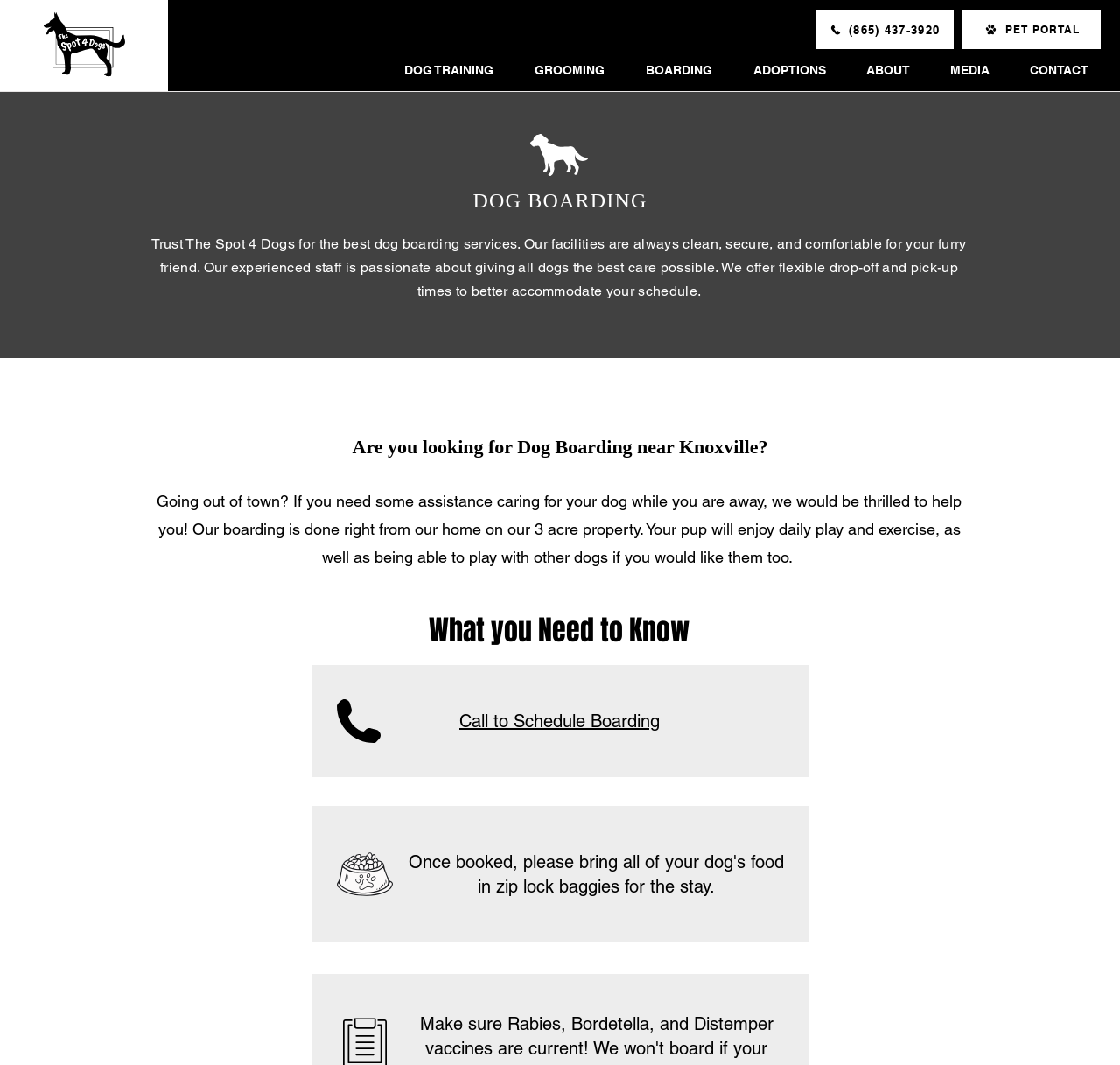Determine the bounding box coordinates for the clickable element required to fulfill the instruction: "Call the phone number". Provide the coordinates as four float numbers between 0 and 1, i.e., [left, top, right, bottom].

[0.728, 0.009, 0.852, 0.046]